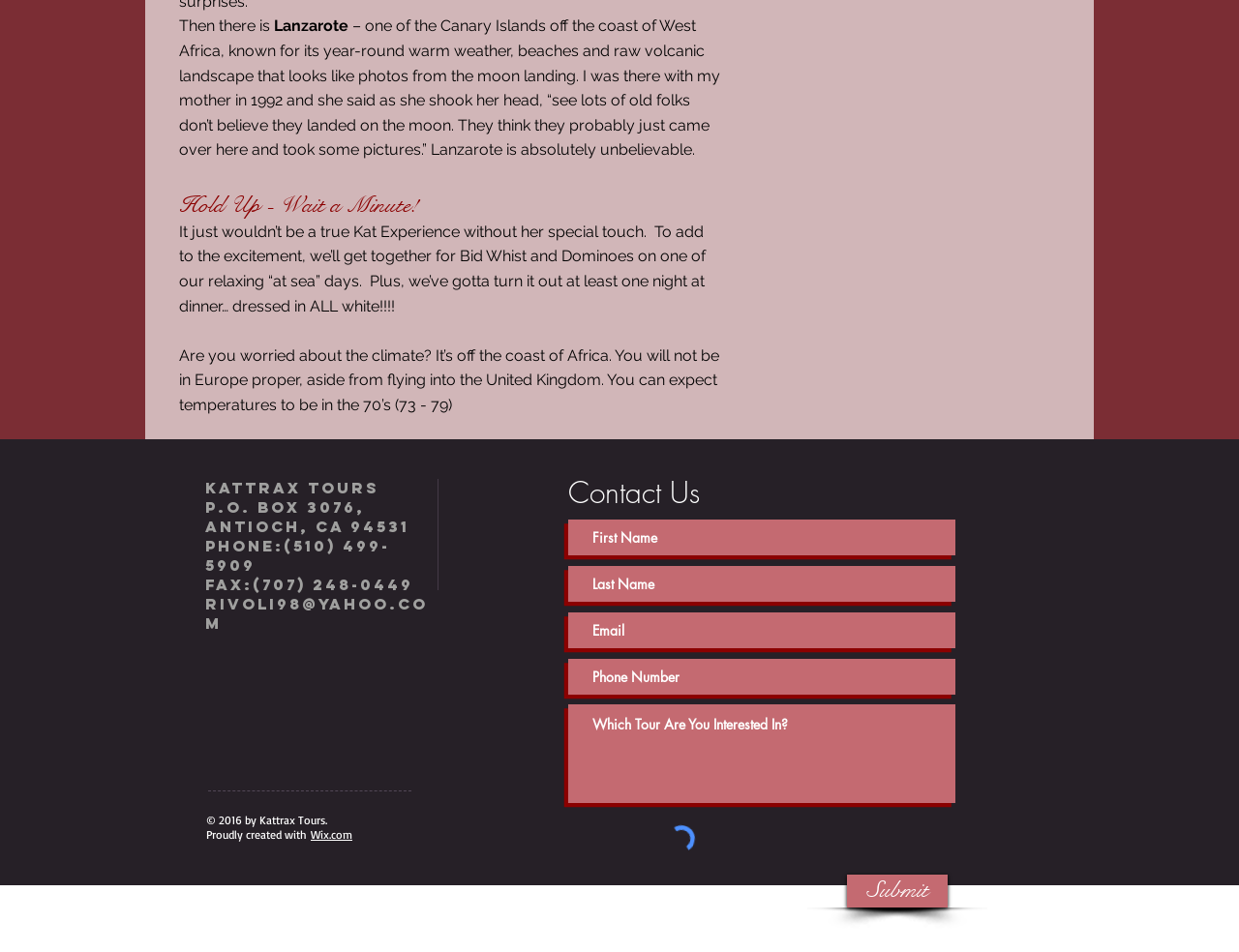Determine the coordinates of the bounding box for the clickable area needed to execute this instruction: "Click the link to contact via email".

[0.166, 0.624, 0.345, 0.665]